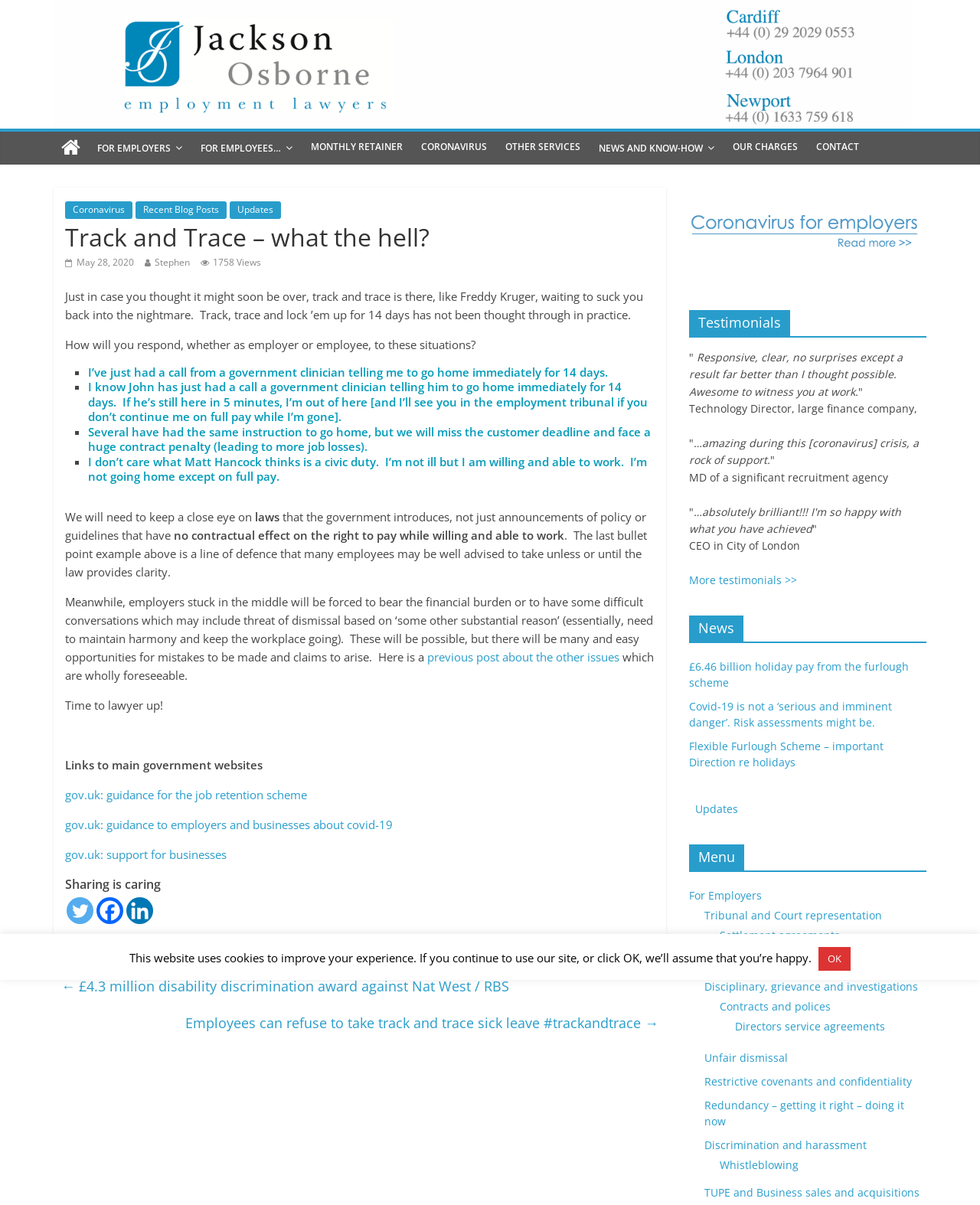Please identify the bounding box coordinates of the element's region that should be clicked to execute the following instruction: "Read the article about Track and Trace". The bounding box coordinates must be four float numbers between 0 and 1, i.e., [left, top, right, bottom].

[0.066, 0.182, 0.668, 0.209]